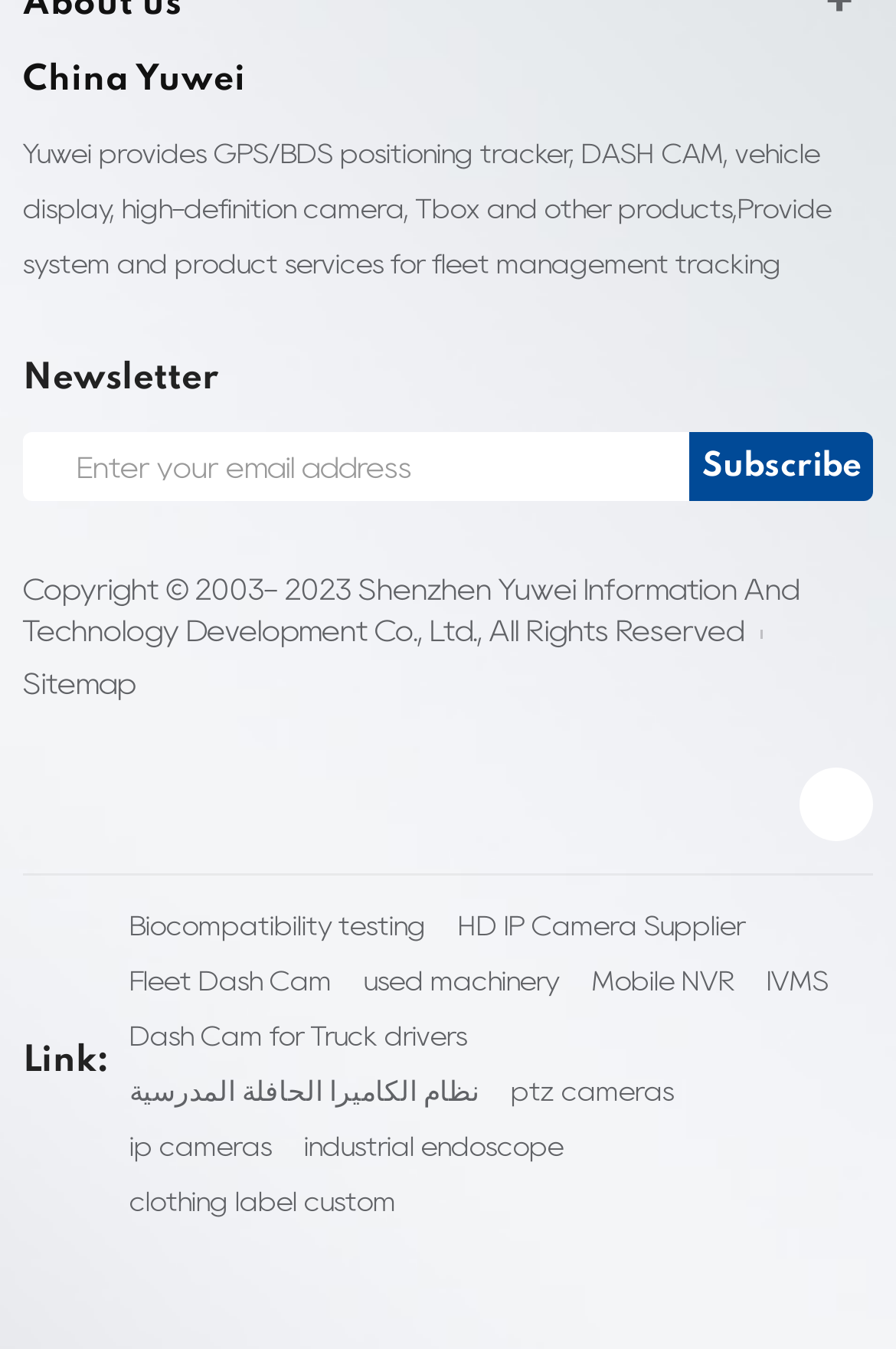Please identify the bounding box coordinates of the element I should click to complete this instruction: 'Visit the Sitemap'. The coordinates should be given as four float numbers between 0 and 1, like this: [left, top, right, bottom].

[0.026, 0.493, 0.151, 0.524]